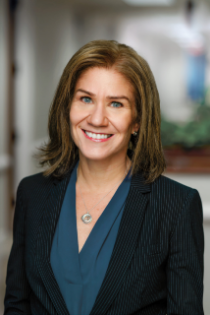Respond with a single word or phrase for the following question: 
What color is Gretchen's blouse?

Navy